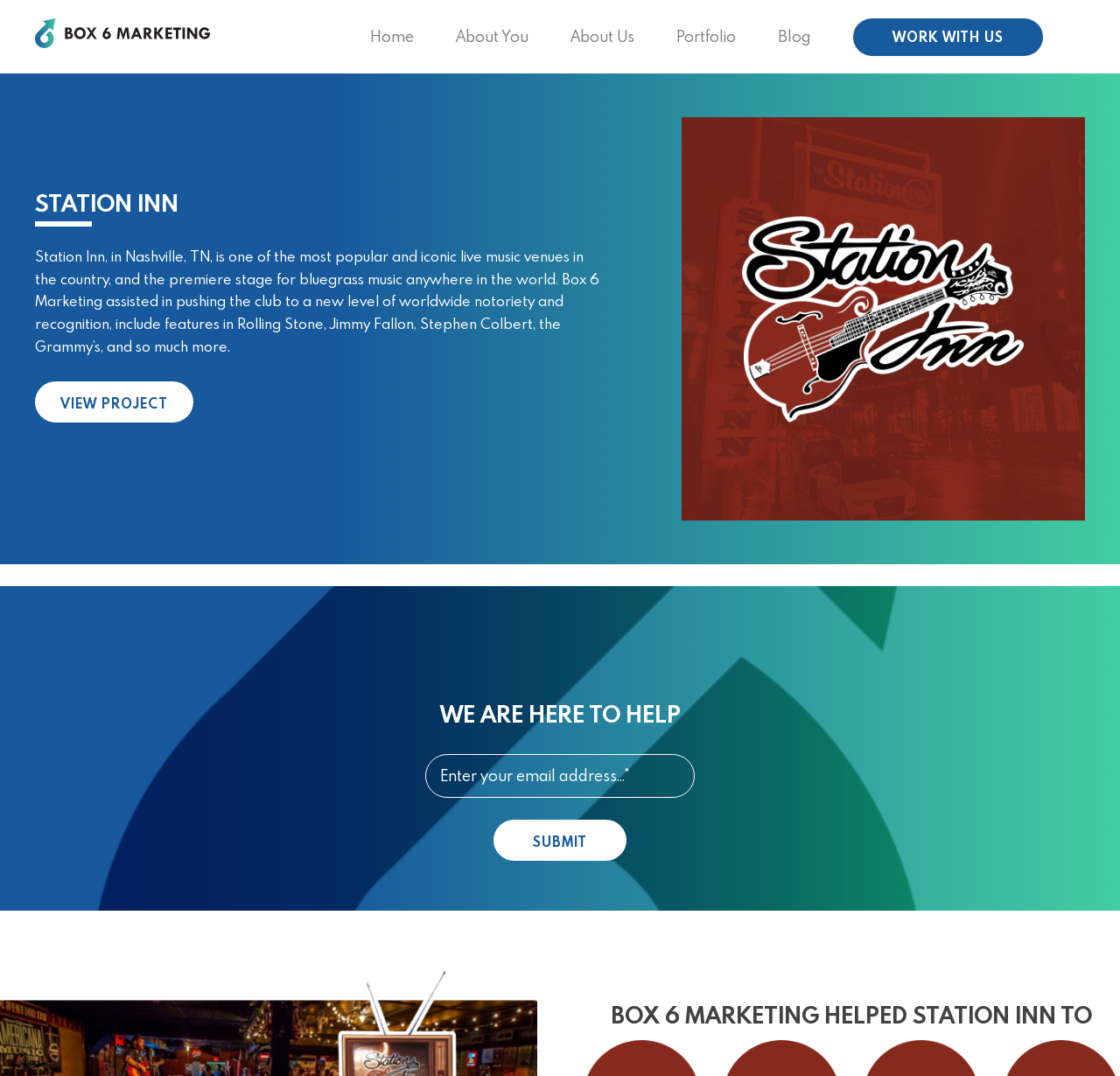What is the logo of the marketing company?
Look at the image and respond with a single word or a short phrase.

Box 6 Marketing Logo